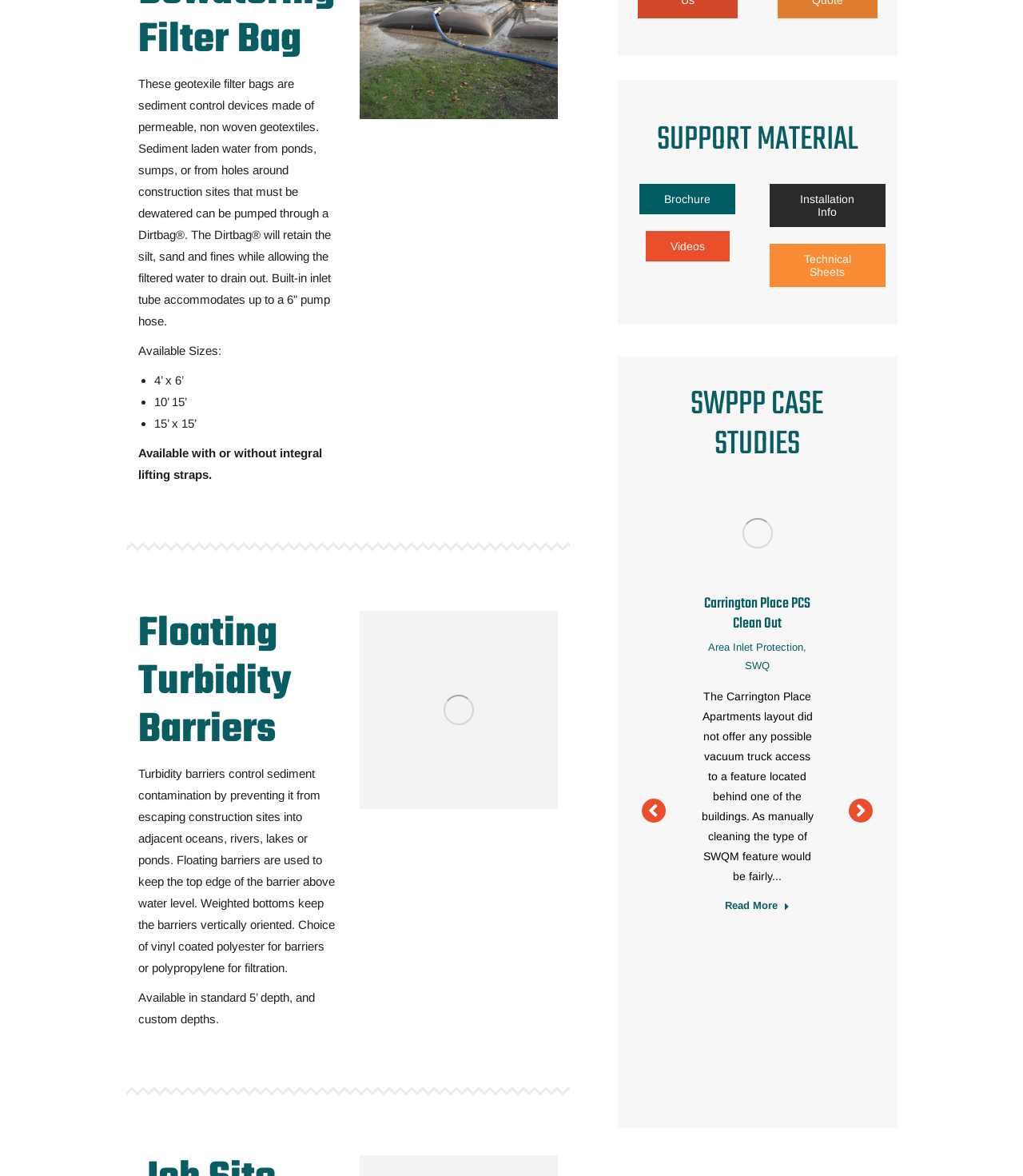Could you please study the image and provide a detailed answer to the question:
What are the available sizes of Dirtbag?

The available sizes of Dirtbag are listed as 4’ x 6’, 10’ x 15’, and 15’ x 15’ according to the text.